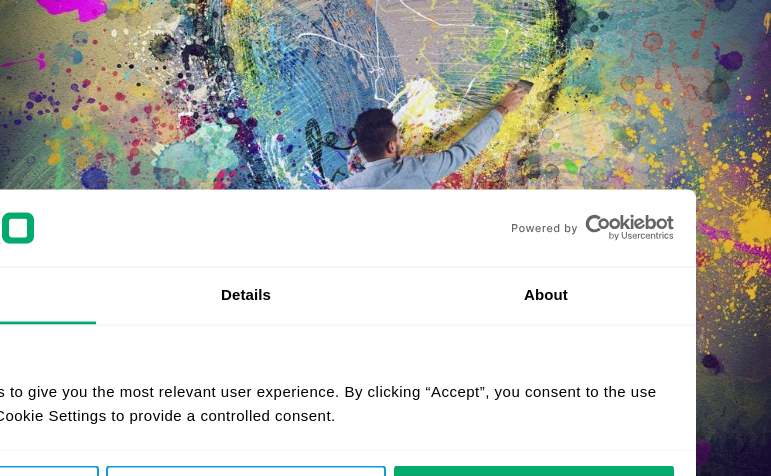What atmosphere does the image convey?
Give a detailed explanation using the information visible in the image.

The lively colors and dynamic composition of the image not only convey the joy of creativity but also suggest a hands-on approach to teaching language, underlining the importance of imagination and adaptability in learning processes, as described in the caption.